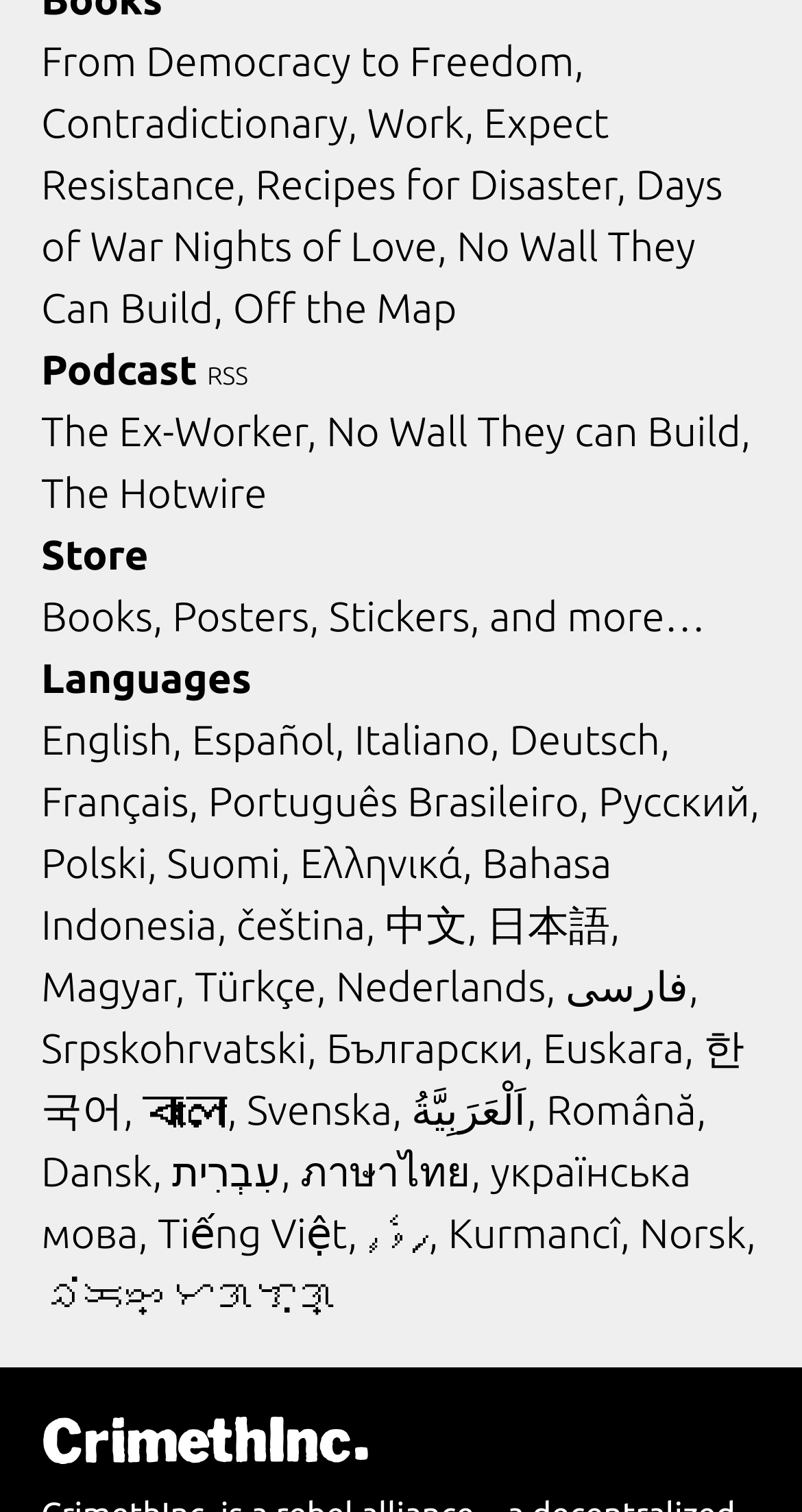Please identify the bounding box coordinates for the region that you need to click to follow this instruction: "Click on the 'From Democracy to Freedom' link".

[0.051, 0.024, 0.728, 0.056]